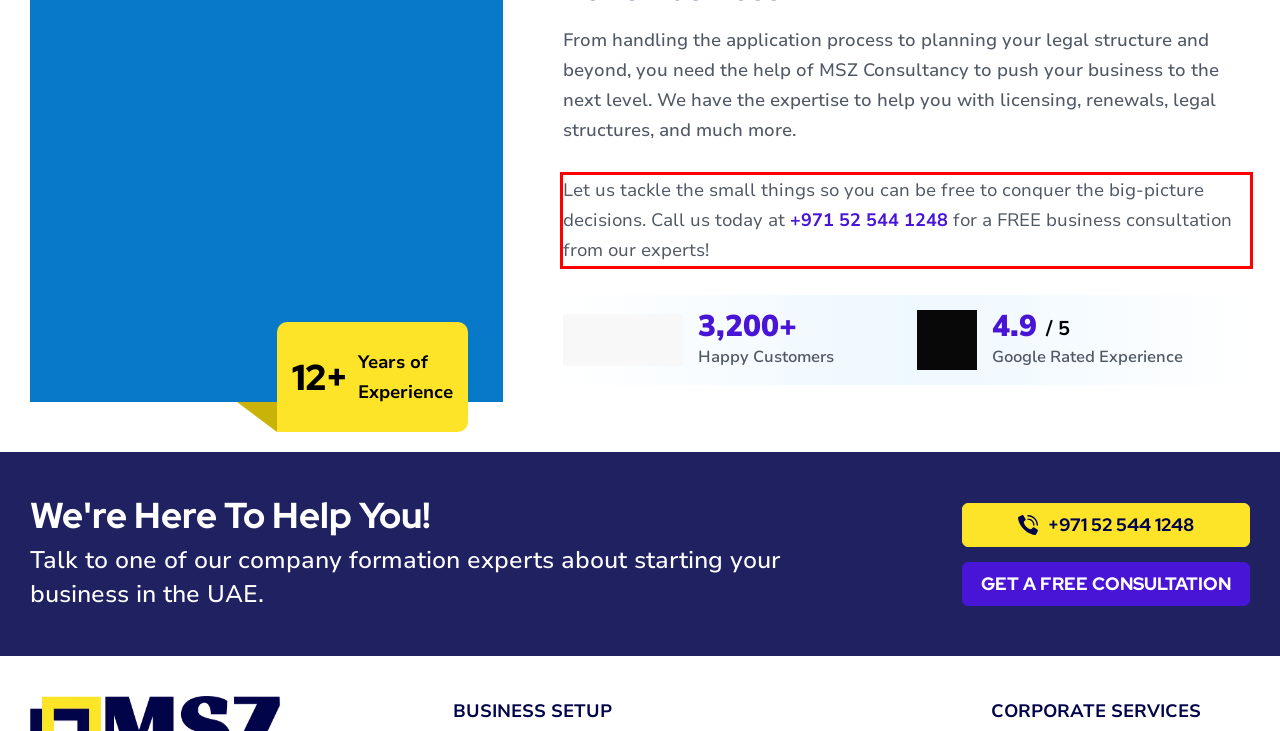You are looking at a screenshot of a webpage with a red rectangle bounding box. Use OCR to identify and extract the text content found inside this red bounding box.

Let us tackle the small things so you can be free to conquer the big-picture decisions. Call us today at +971 52 544 1248 for a FREE business consultation from our experts!